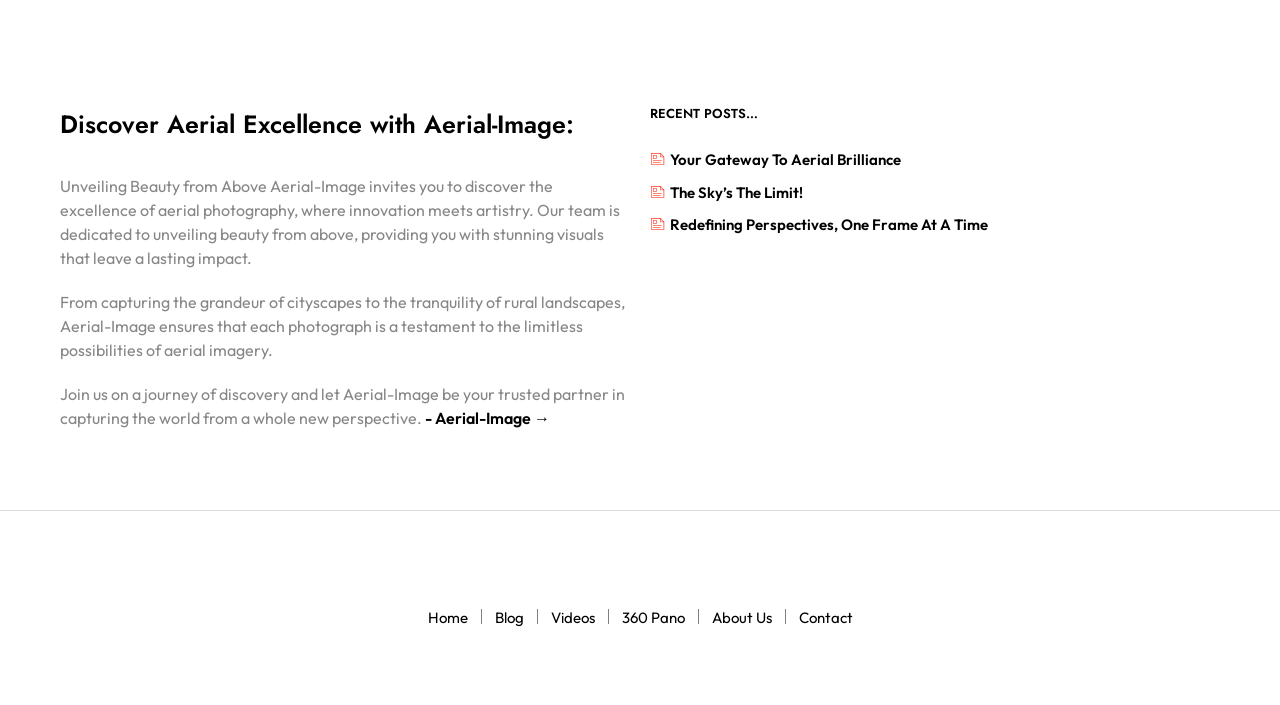How many recent posts are listed?
Based on the image, answer the question with a single word or brief phrase.

3